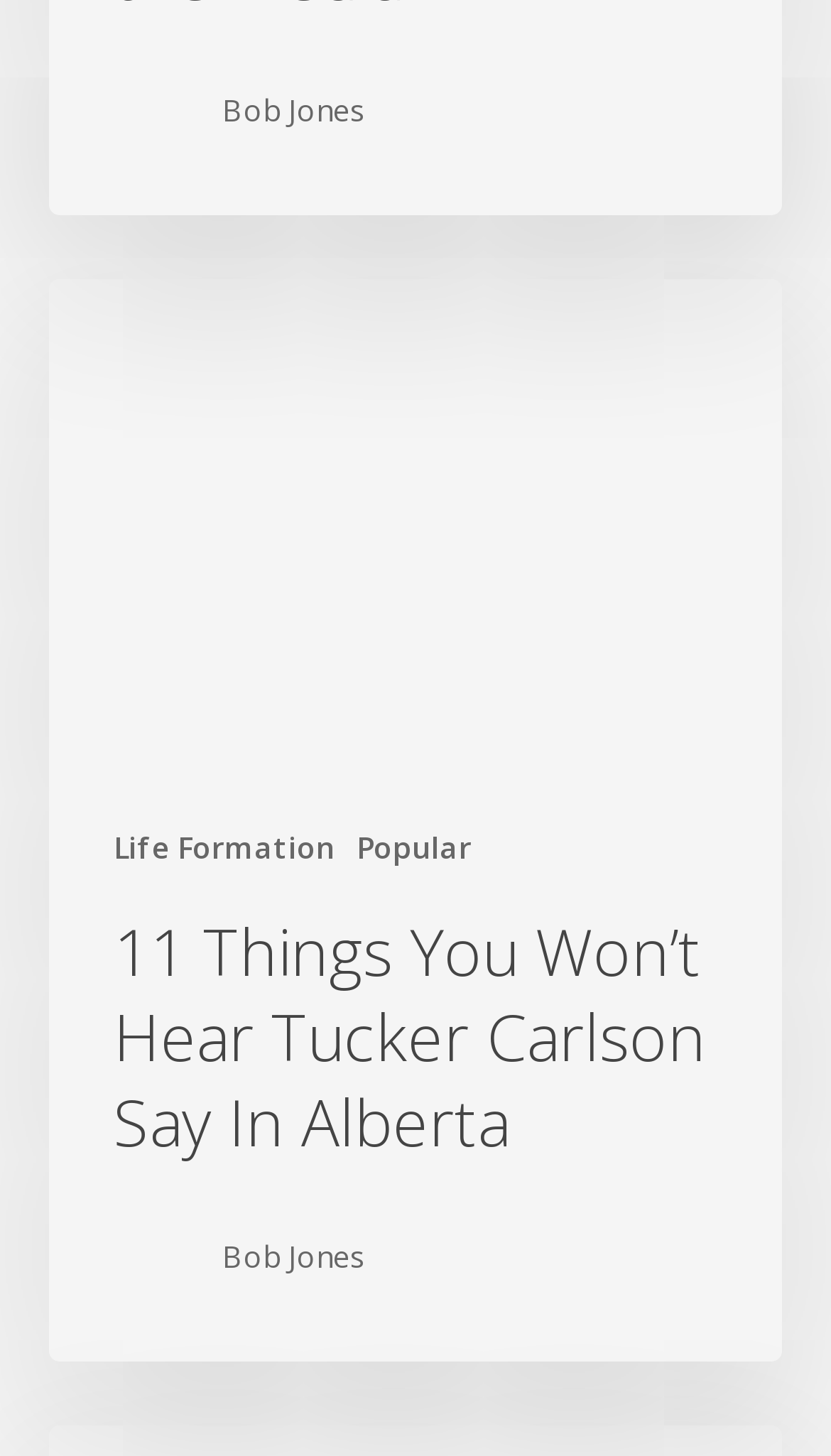How many images are there on the webpage?
Based on the image, answer the question with a single word or brief phrase.

2